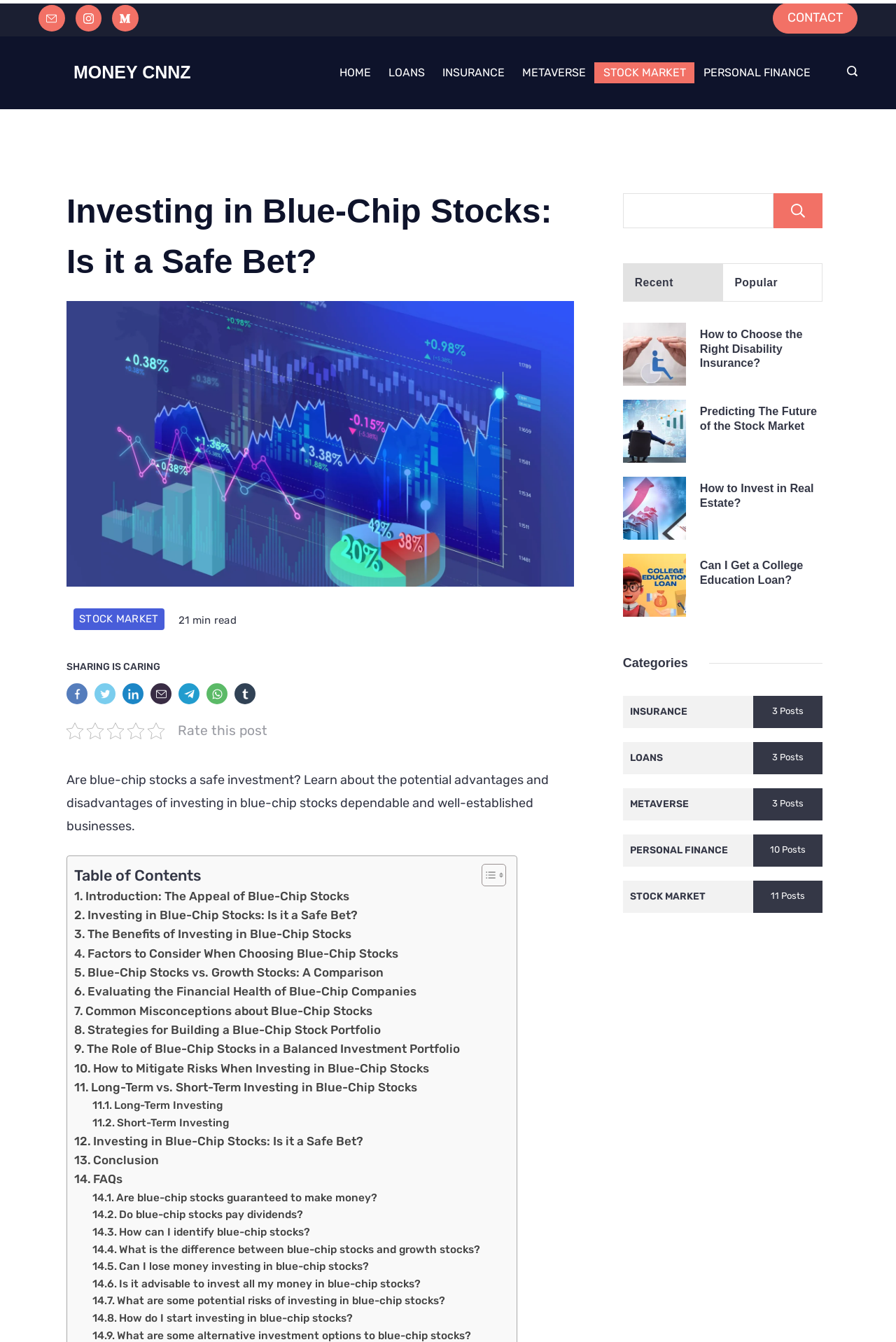Identify the bounding box for the described UI element. Provide the coordinates in (top-left x, top-left y, bottom-right x, bottom-right y) format with values ranging from 0 to 1: STOCK MARKET11 Posts

[0.695, 0.656, 0.918, 0.68]